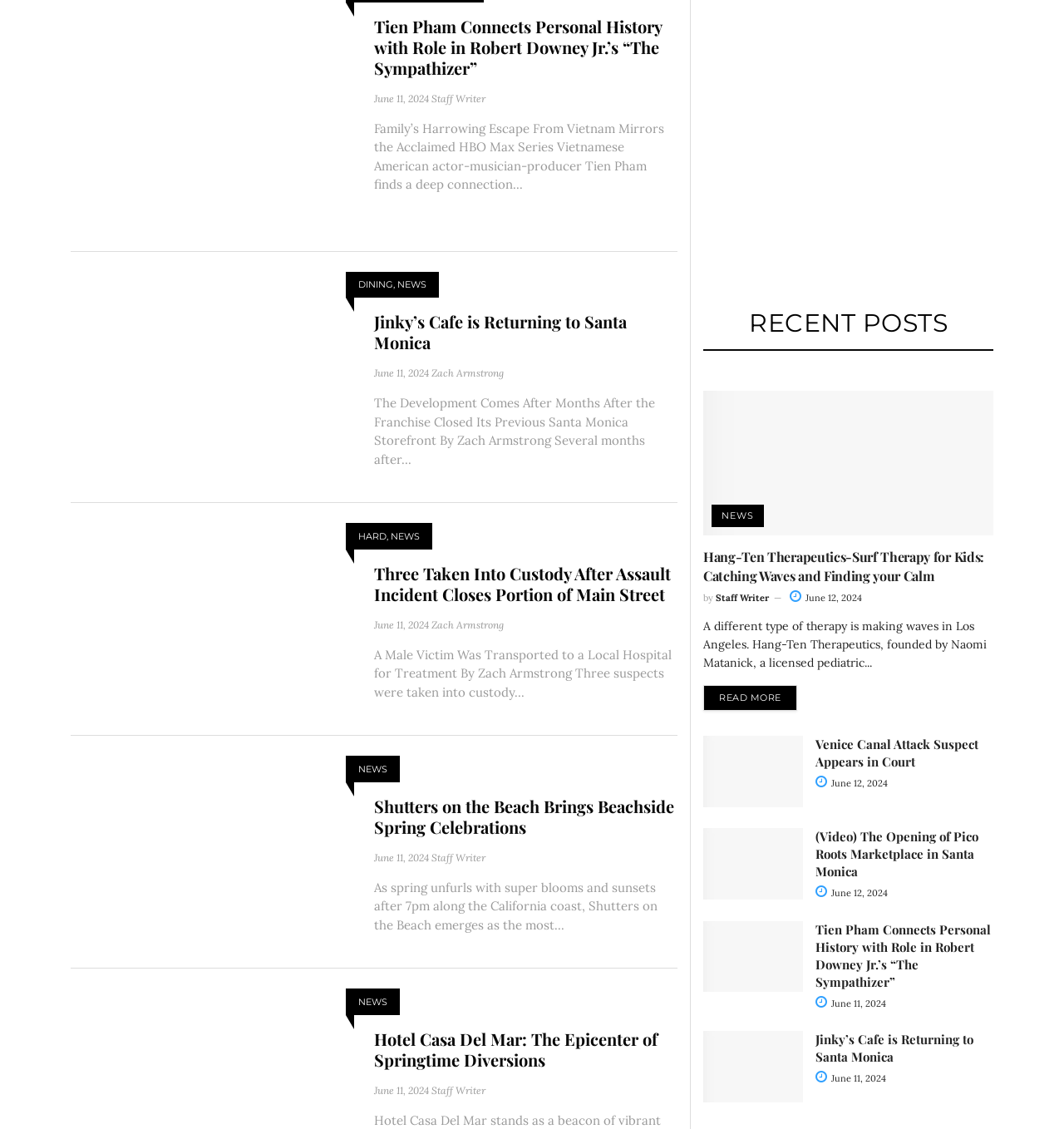What is the name of the cafe mentioned in the article 'Jinky’s Cafe is Returning to Santa Monica'?
Based on the image content, provide your answer in one word or a short phrase.

Jinky’s Cafe